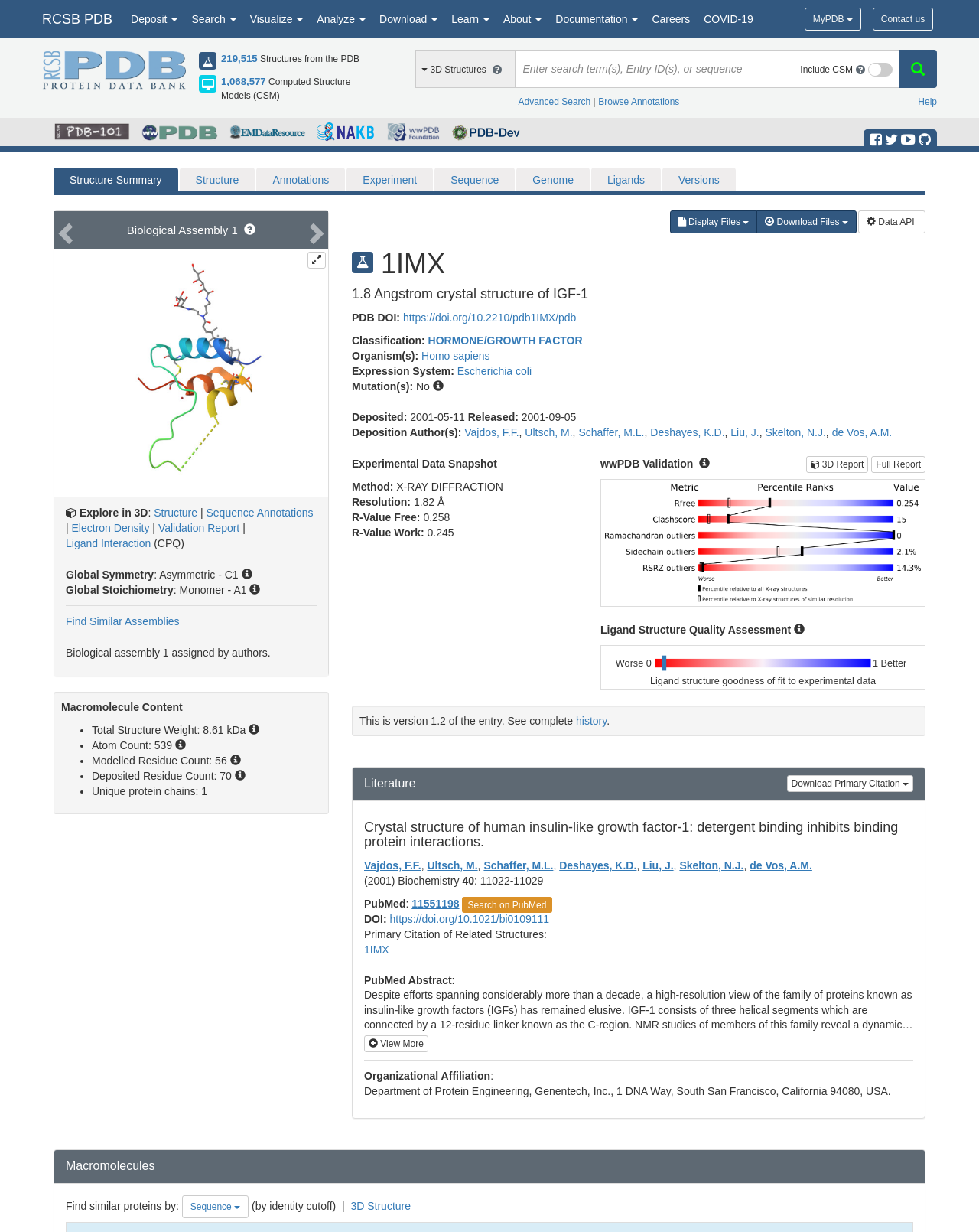What is the function of the 'MyPDB' button?
Give a one-word or short phrase answer based on the image.

To access user's PDB